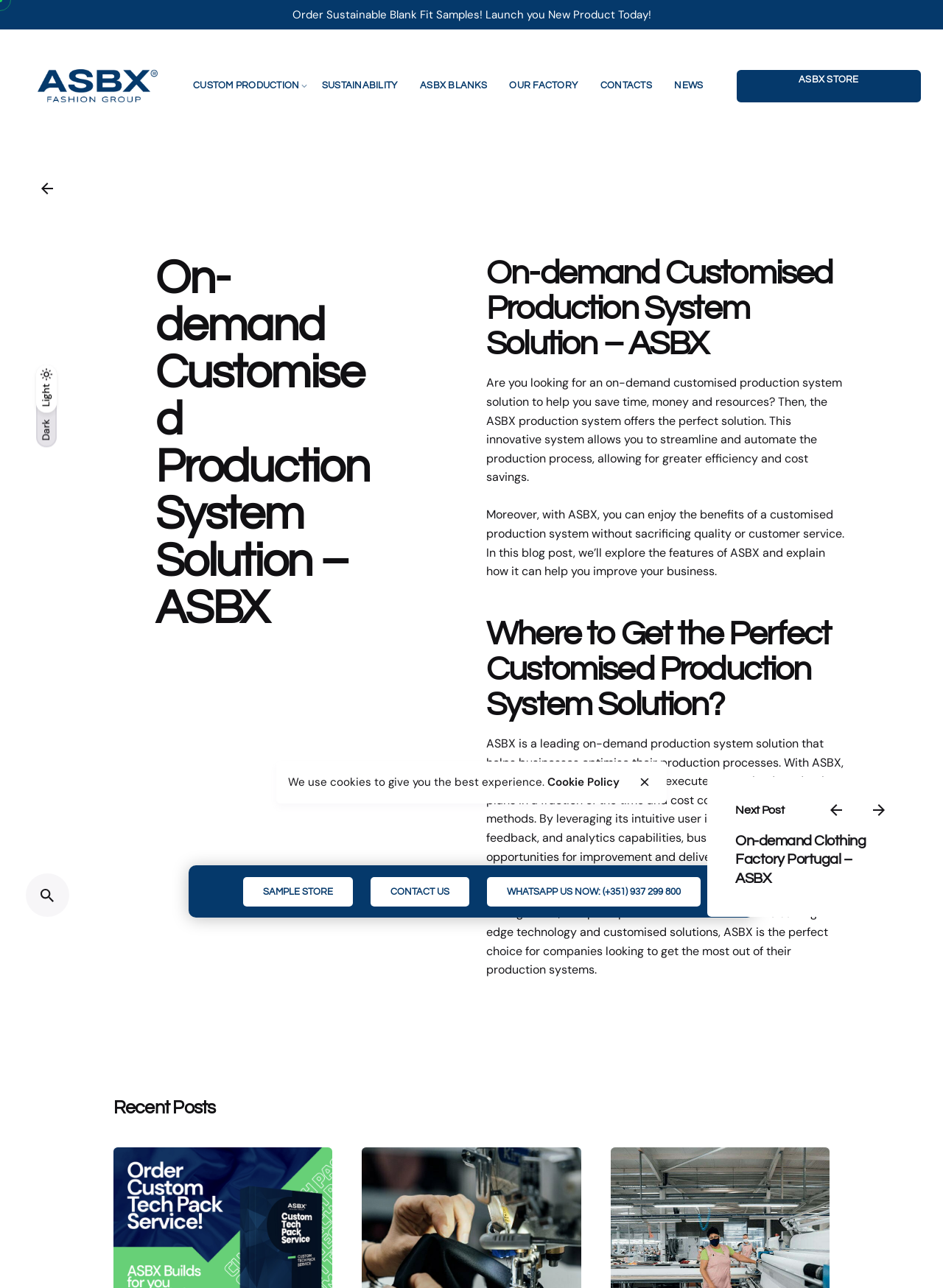Describe in detail what you see on the webpage.

This webpage is about ASBX, a clothing manufacturer in Portugal that offers high-quality streetwear for startups and small quantities. At the top of the page, there is a navigation menu with links to "SAMPLE STORE", "CONTACT US", and a WhatsApp contact number. Below the navigation menu, there are two buttons to switch between dark and light modes.

The main content of the page is divided into two sections. On the left side, there is a section with links to different pages, including "Clothing Manufacturers Portugal - ASBX", "CUSTOM PRODUCTION", "SUSTAINABILITY", "ASBX BLANKS", "OUR FACTORY", "CONTACTS", "NEWS", and "ASBX STORE". On the right side, there is a section with a heading "On-demand Customised Production System Solution – ASBX" and a brief introduction to the ASBX production system.

Below the introduction, there is a long article that explains the benefits of using ASBX, including saving time, money, and resources, and improving business efficiency. The article also highlights the features of ASBX, such as its intuitive user interface, real-time feedback, and analytics capabilities.

At the bottom of the page, there are links to recent posts, including "On-demand Clothing Factory Portugal – ASBX", and a section with a heading "Recent Posts". There is also a cookie policy notification with a link to the cookie policy page. A close button is located at the bottom right corner of the page.

Throughout the page, there are several images, including icons for social media links, a logo for ASBX, and images for the recent posts. The overall layout of the page is clean and easy to navigate, with clear headings and concise text.